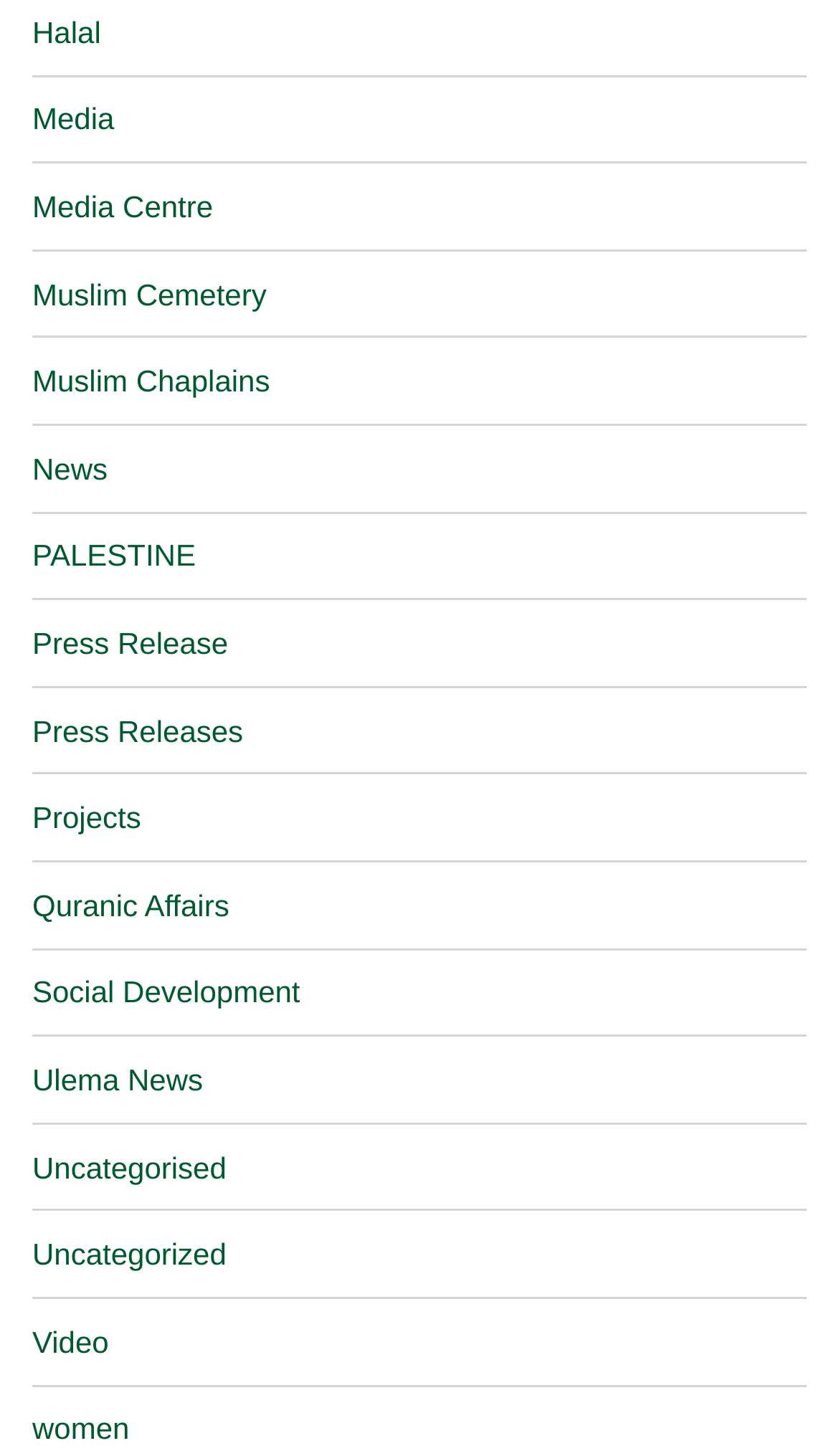Identify the bounding box coordinates of the element that should be clicked to fulfill this task: "Select a shade". The coordinates should be provided as four float numbers between 0 and 1, i.e., [left, top, right, bottom].

None